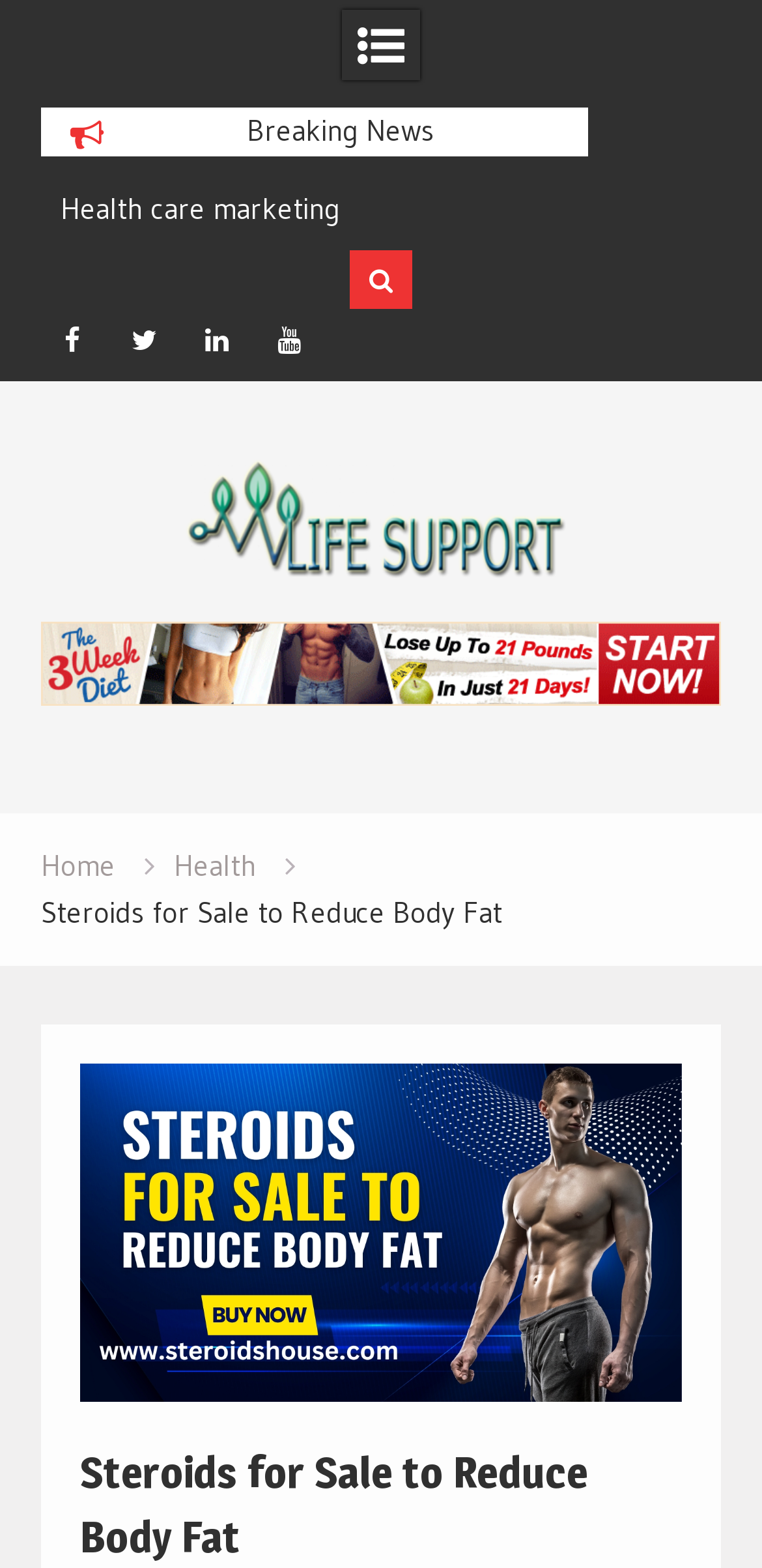Determine the bounding box for the UI element described here: "2".

None